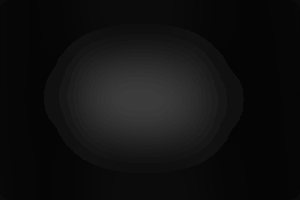Provide your answer in a single word or phrase: 
When was the article published?

June 5, 2021